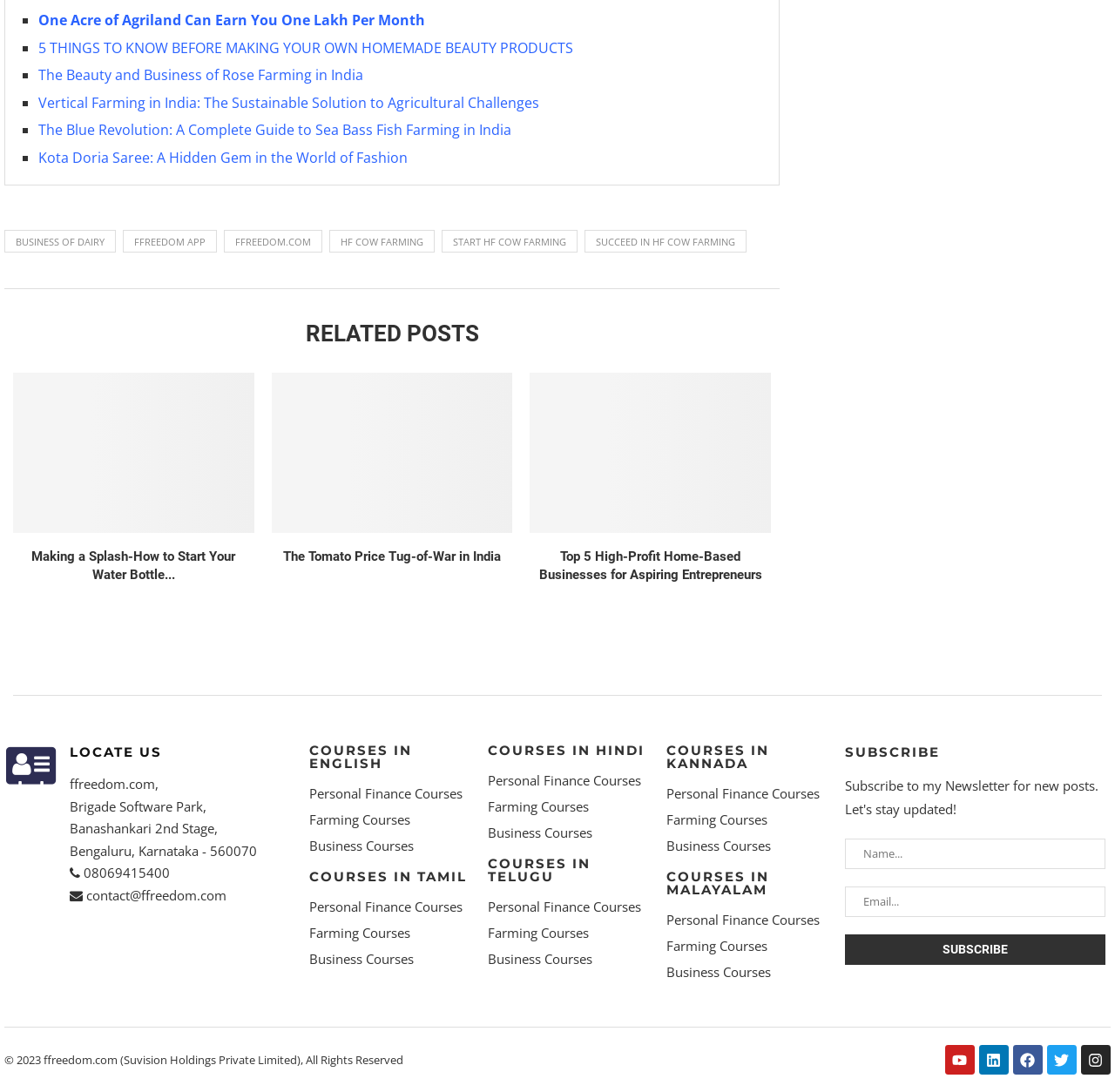Based on the image, provide a detailed and complete answer to the question: 
How can I contact the company?

The contact information of the company can be found at the bottom of the webpage, in the 'LOCATE US' section, where it is written as '08069415400' for phone number and 'contact@ffreedom.com' for email address.